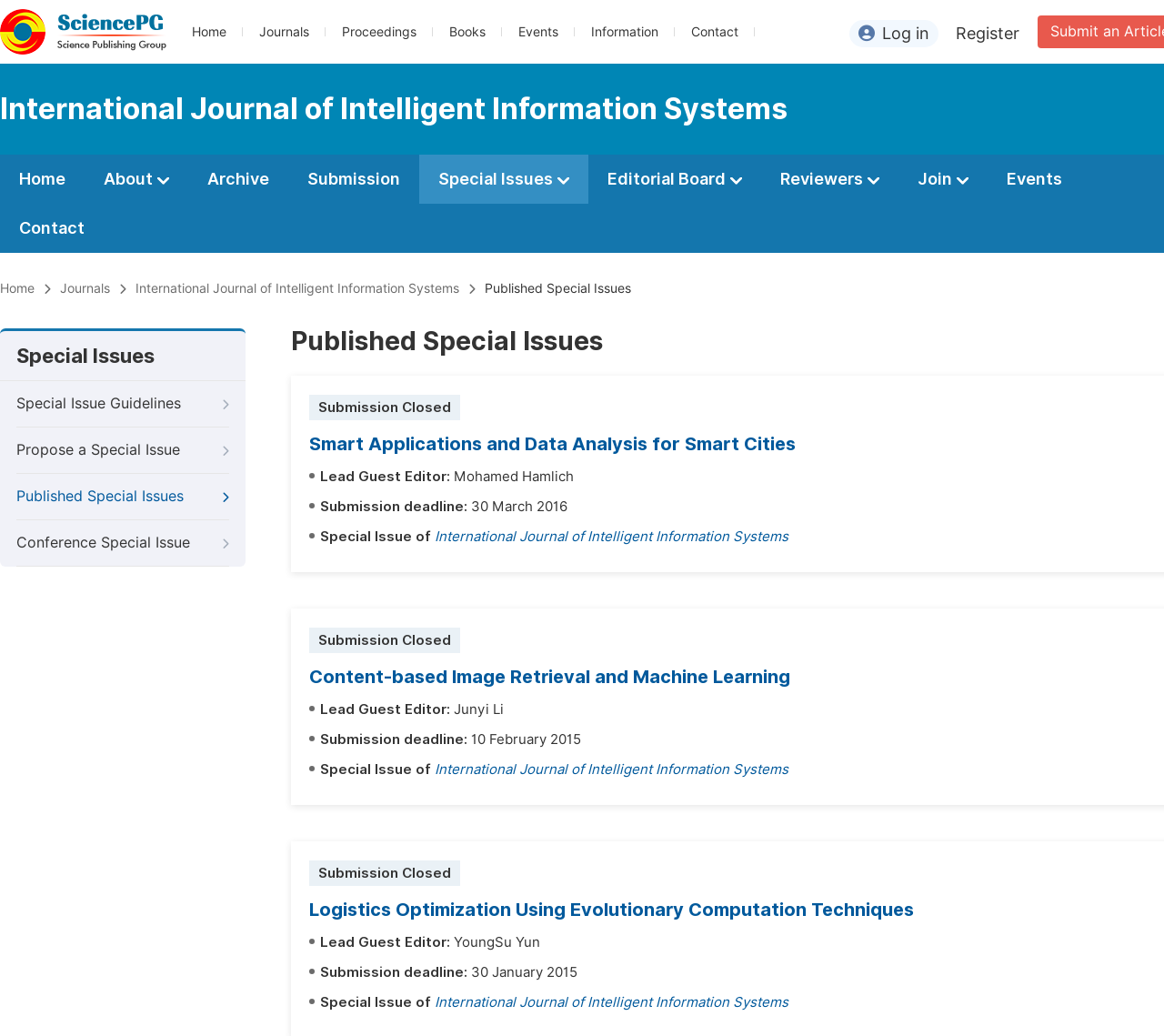Please reply to the following question with a single word or a short phrase:
What is the status of the submission for the special issue 'Logistics Optimization Using Evolutionary Computation Techniques'?

Submission Closed